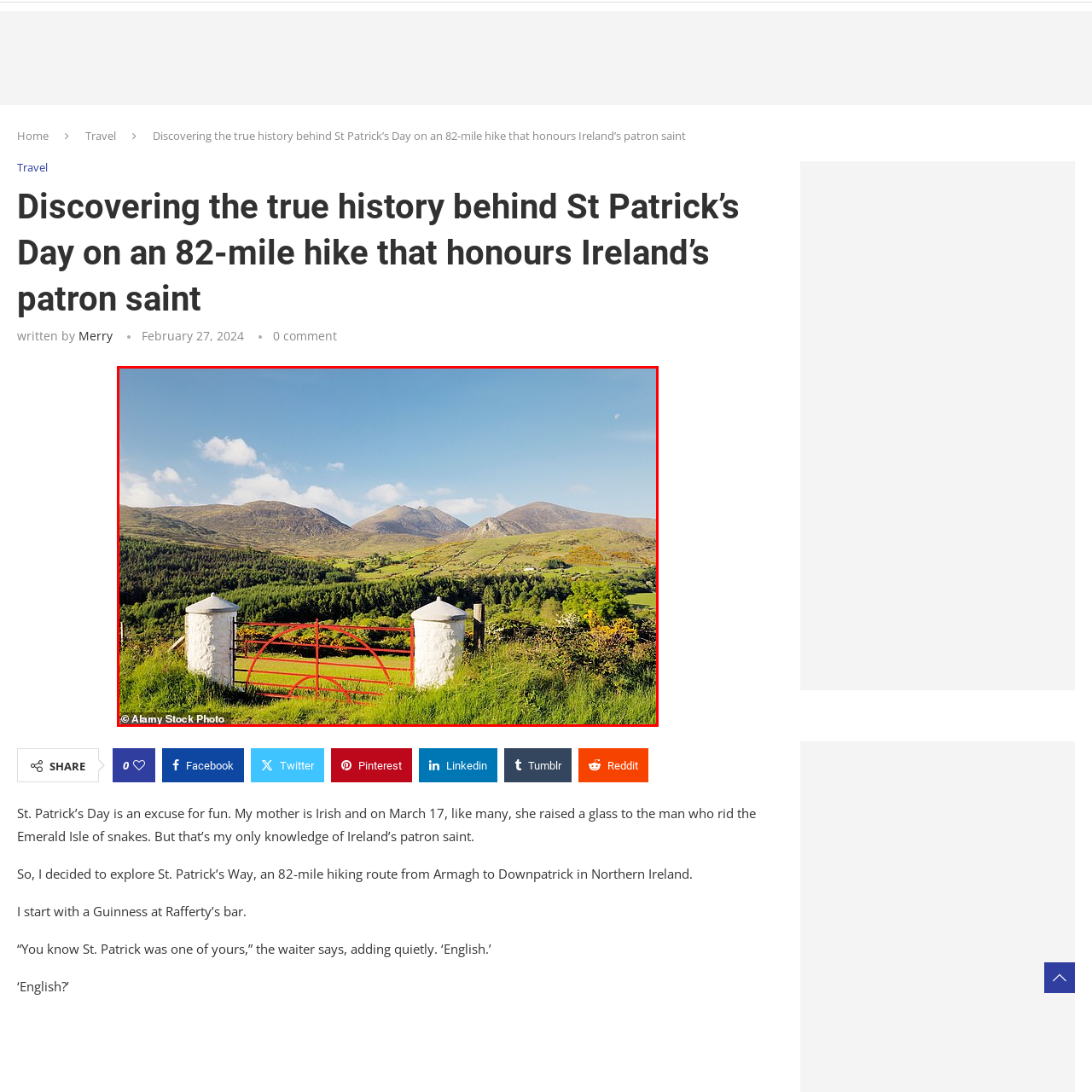Focus on the area marked by the red box, What type of pillars flank the gate? 
Answer briefly using a single word or phrase.

White stone